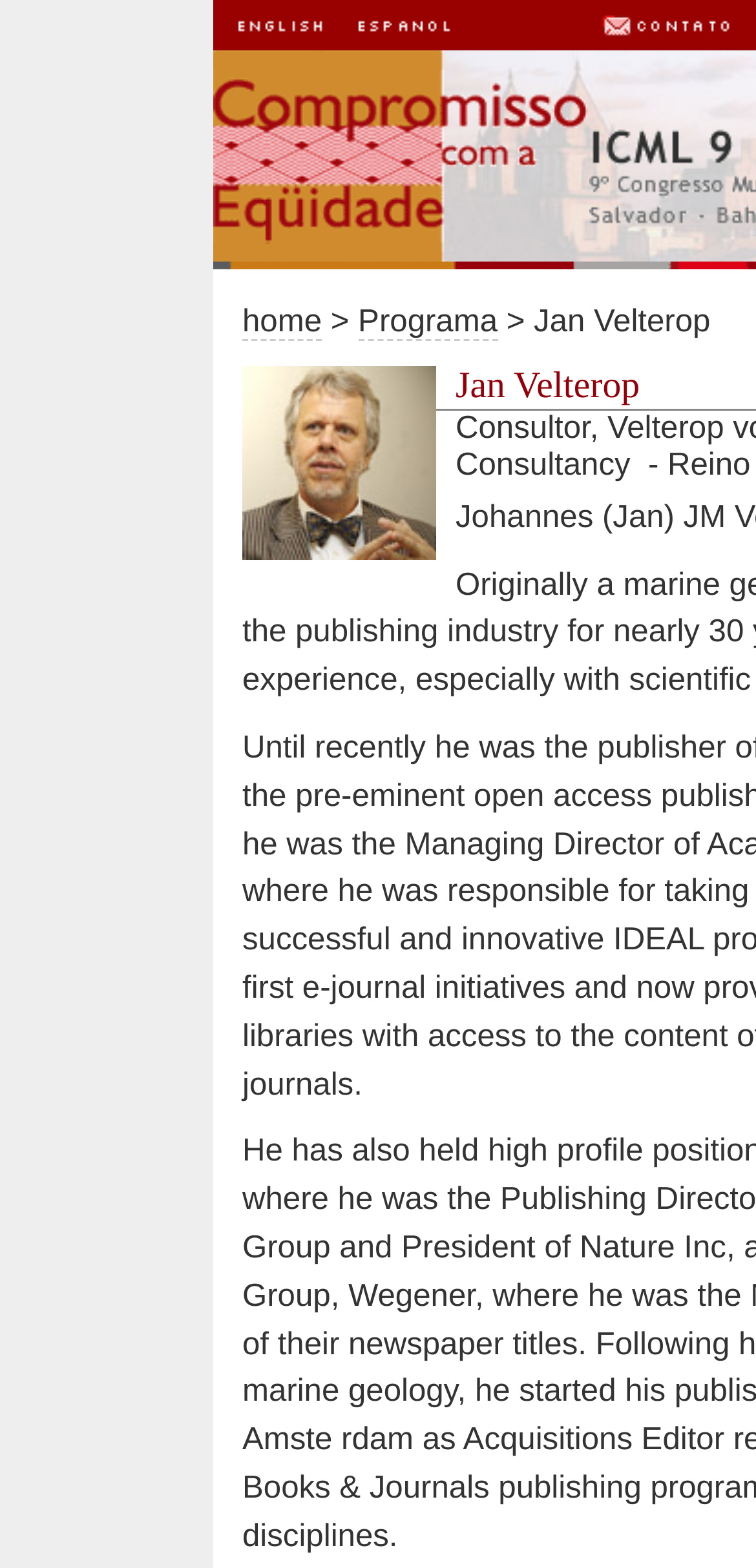How many links are in the top navigation bar?
By examining the image, provide a one-word or phrase answer.

3